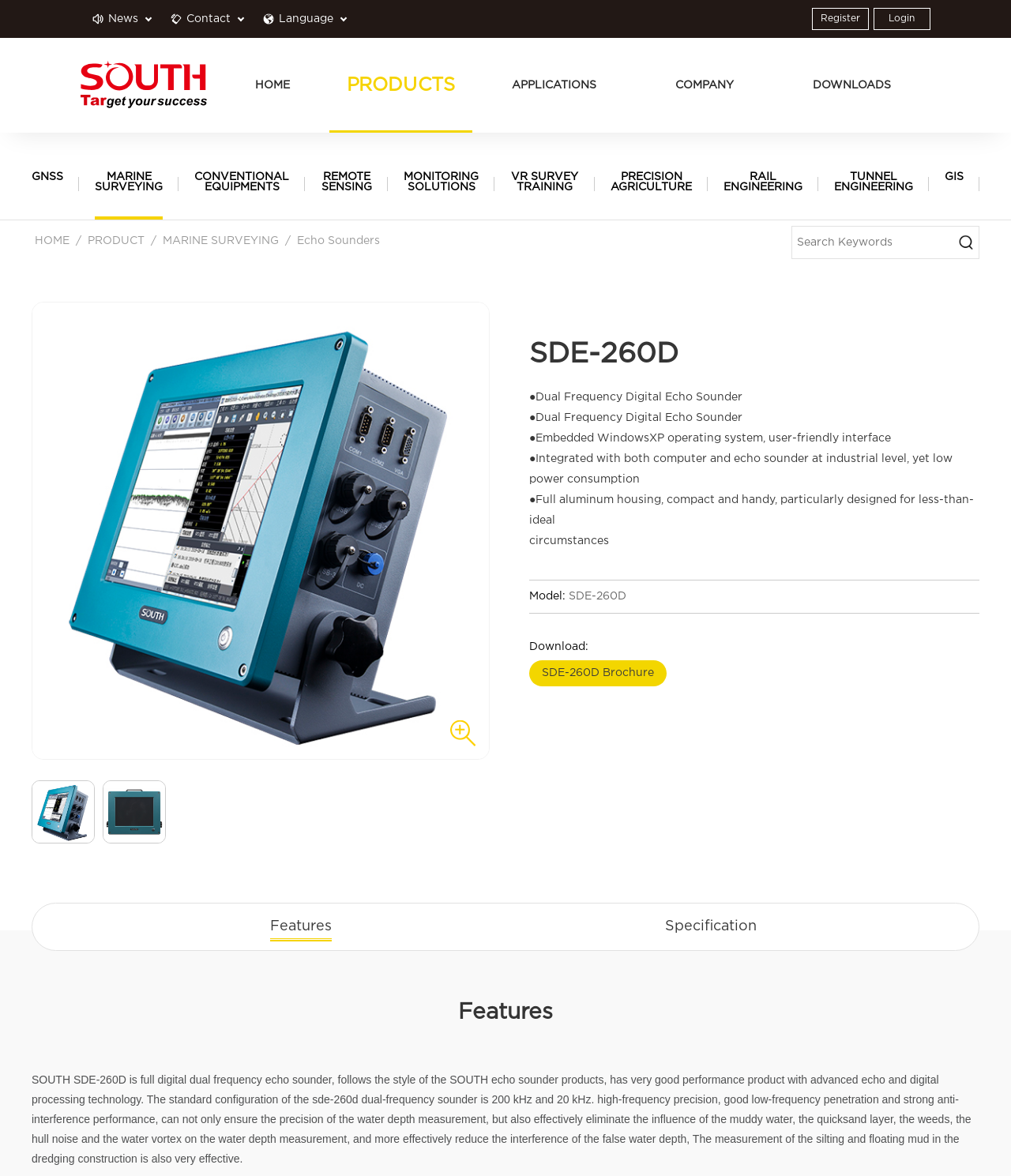Please provide the bounding box coordinates for the element that needs to be clicked to perform the instruction: "View 'HOME' page". The coordinates must consist of four float numbers between 0 and 1, formatted as [left, top, right, bottom].

[0.213, 0.032, 0.325, 0.113]